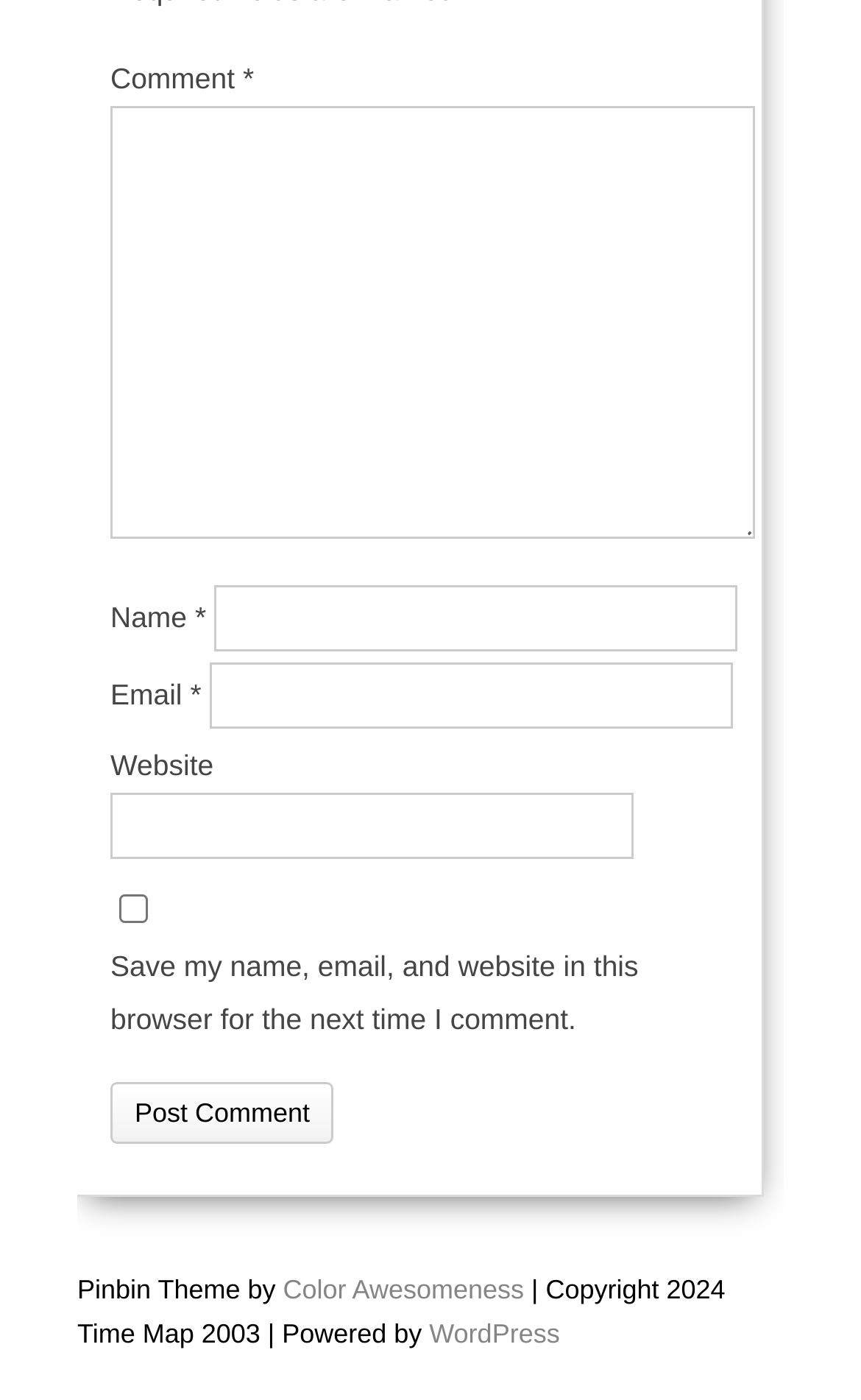Determine the bounding box coordinates of the clickable element to complete this instruction: "Input your email". Provide the coordinates in the format of four float numbers between 0 and 1, [left, top, right, bottom].

[0.243, 0.473, 0.851, 0.521]